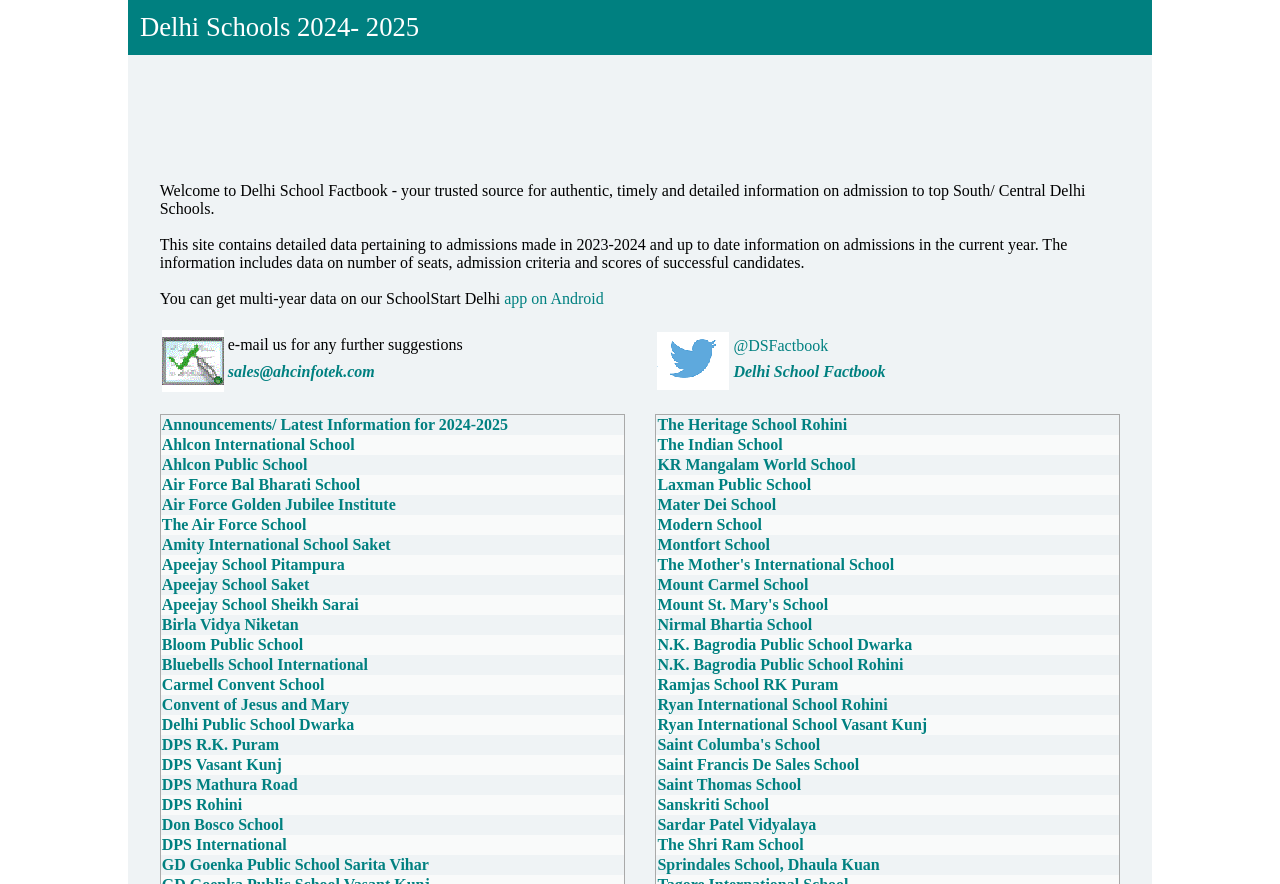Find the bounding box coordinates of the area to click in order to follow the instruction: "Click on the link to get multi-year data on SchoolStart Delhi app".

[0.391, 0.328, 0.472, 0.347]